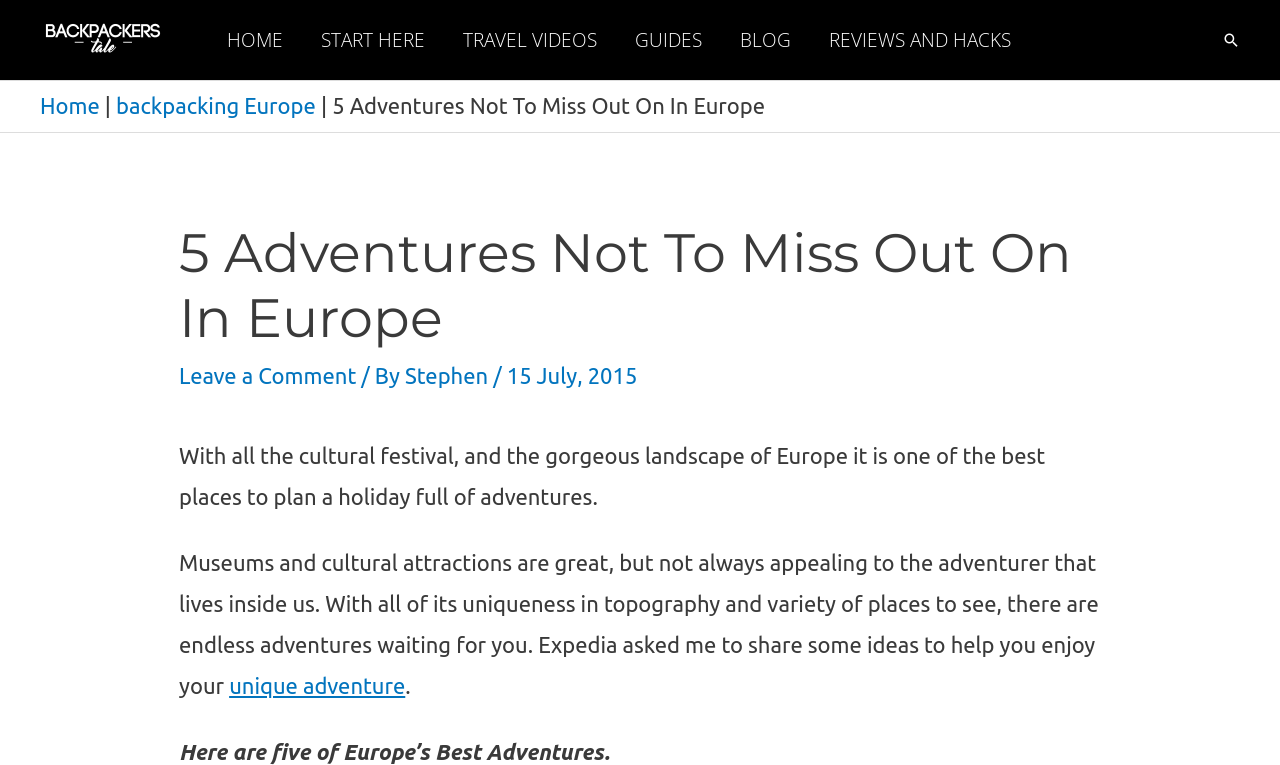Please mark the bounding box coordinates of the area that should be clicked to carry out the instruction: "read about unique adventure".

[0.179, 0.88, 0.317, 0.913]